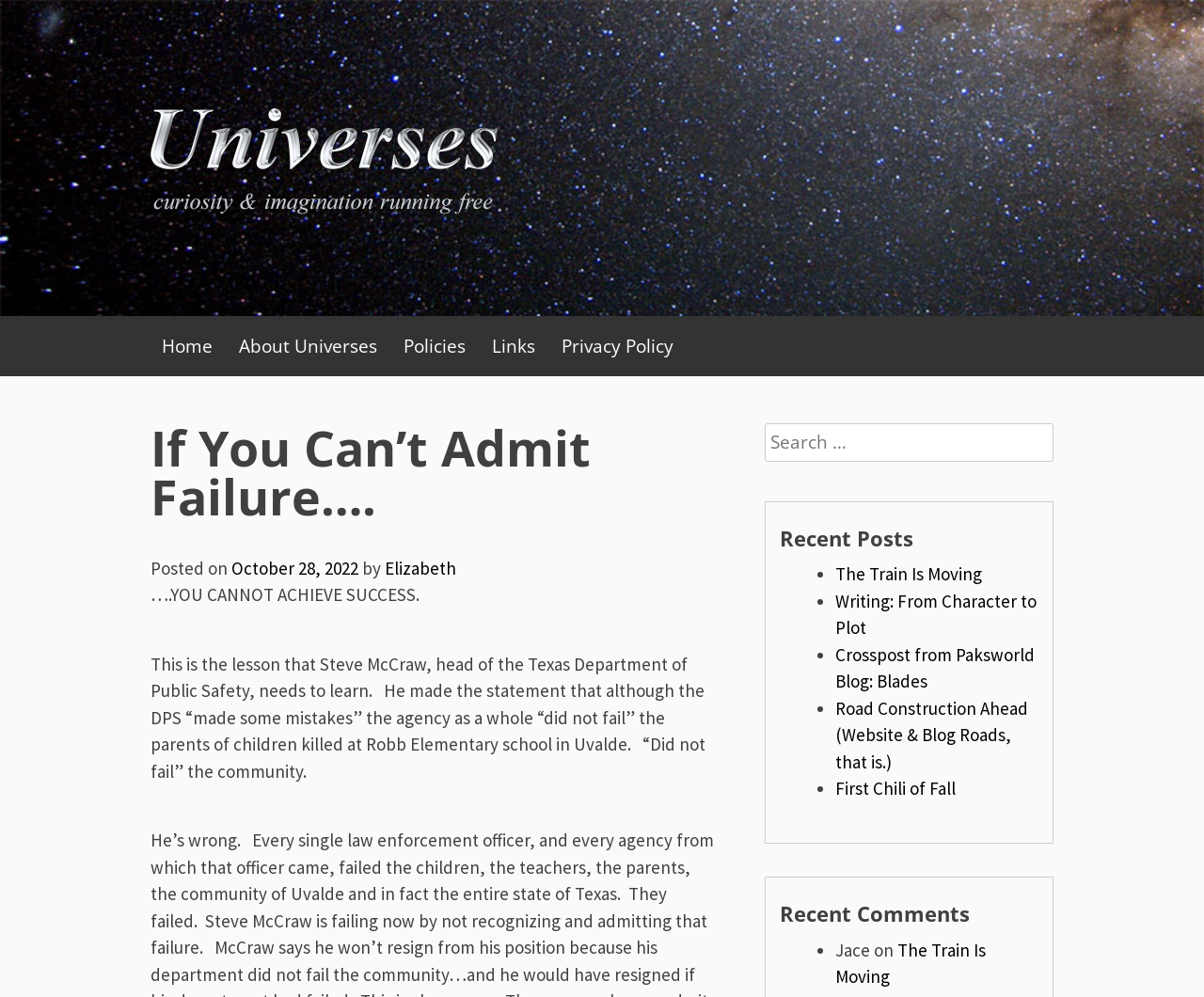Find the bounding box coordinates of the element's region that should be clicked in order to follow the given instruction: "Read the 'If You Can’t Admit Failure….' post". The coordinates should consist of four float numbers between 0 and 1, i.e., [left, top, right, bottom].

[0.125, 0.425, 0.597, 0.523]